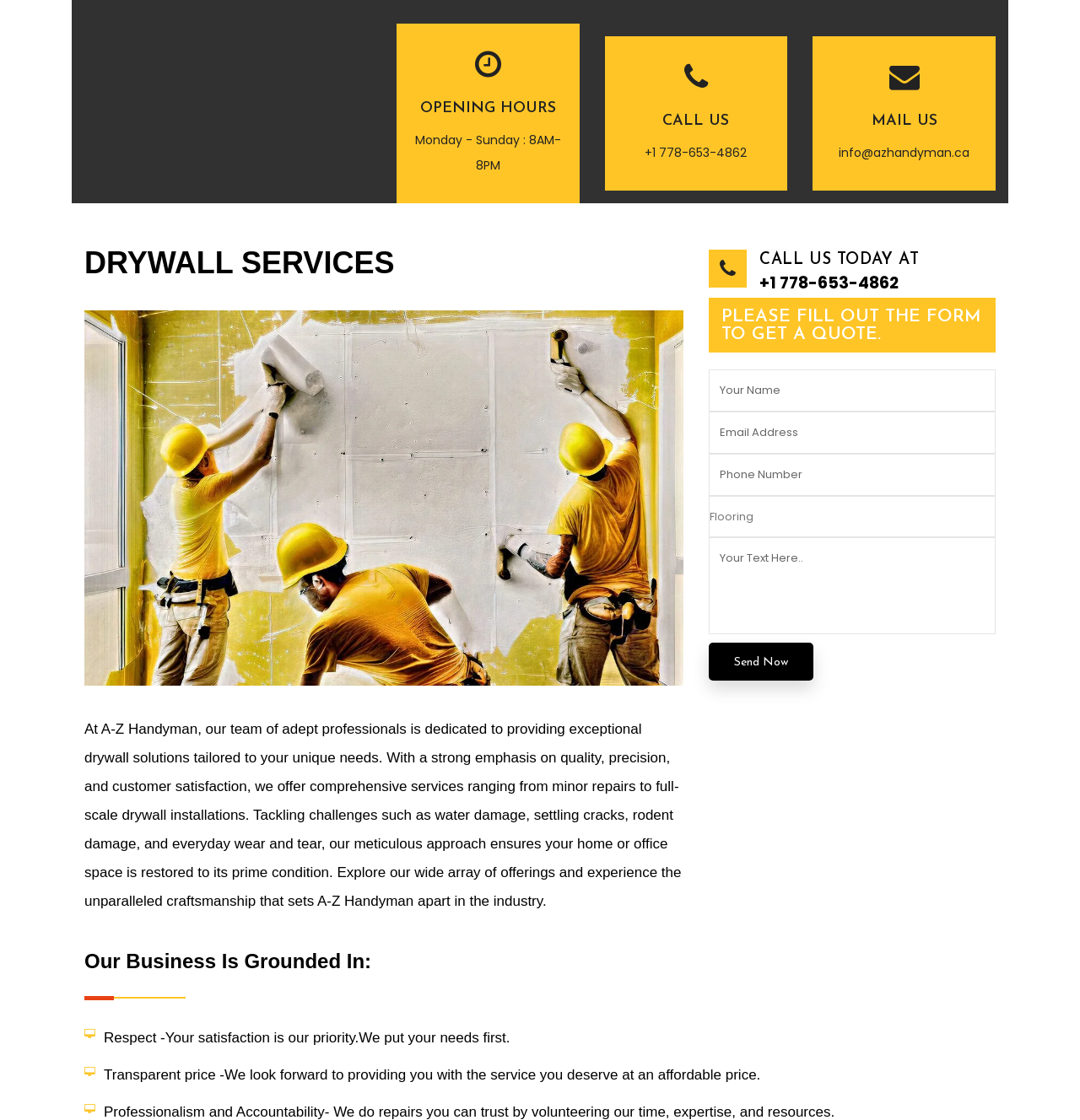What is the operating hours of A-Z Handyman?
Use the screenshot to answer the question with a single word or phrase.

Monday - Sunday : 8AM-8PM